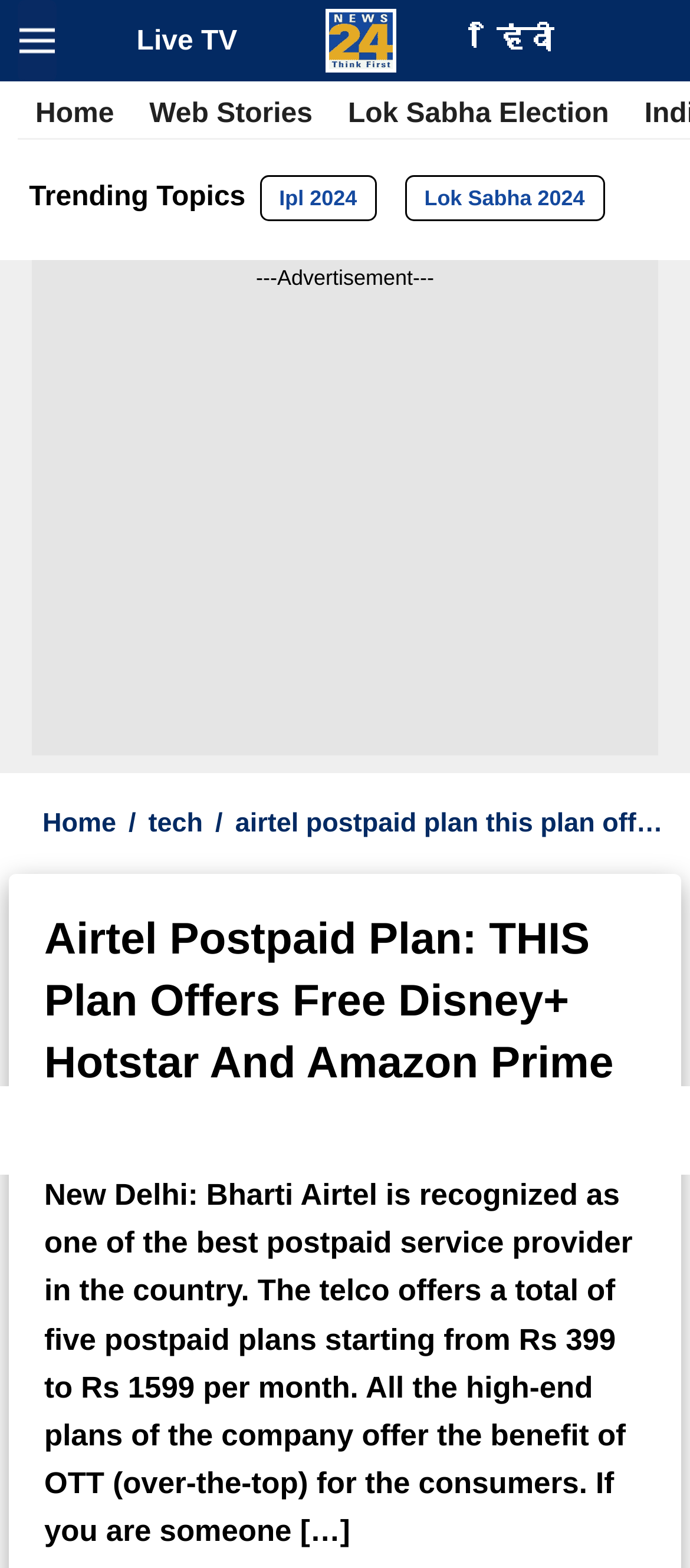Please extract the webpage's main title and generate its text content.

Airtel Postpaid Plan: THIS Plan Offers Free Disney+ Hotstar And Amazon Prime Subscription